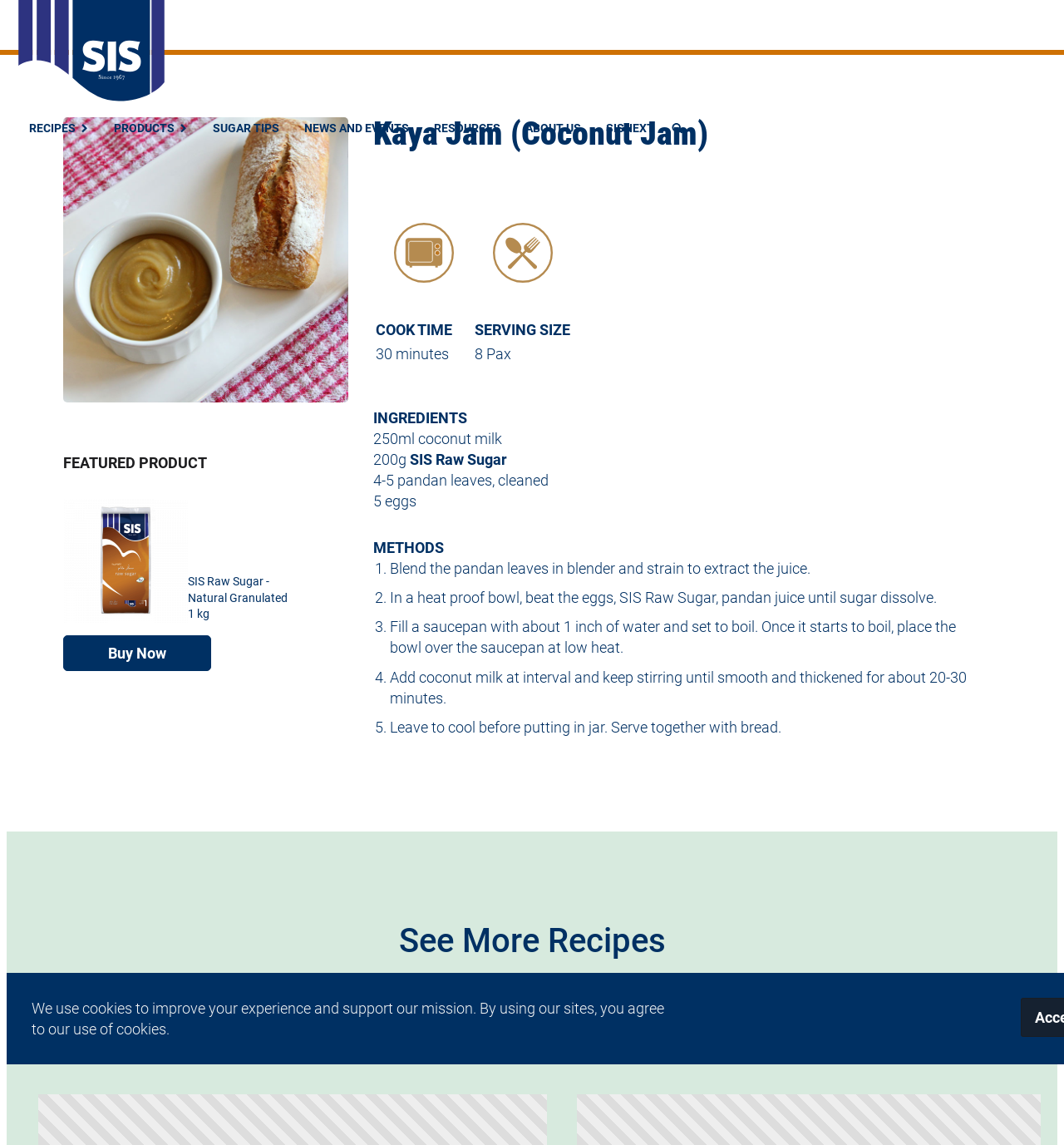Can you determine the bounding box coordinates of the area that needs to be clicked to fulfill the following instruction: "Click on SIS Raw Sugar"?

[0.385, 0.394, 0.477, 0.409]